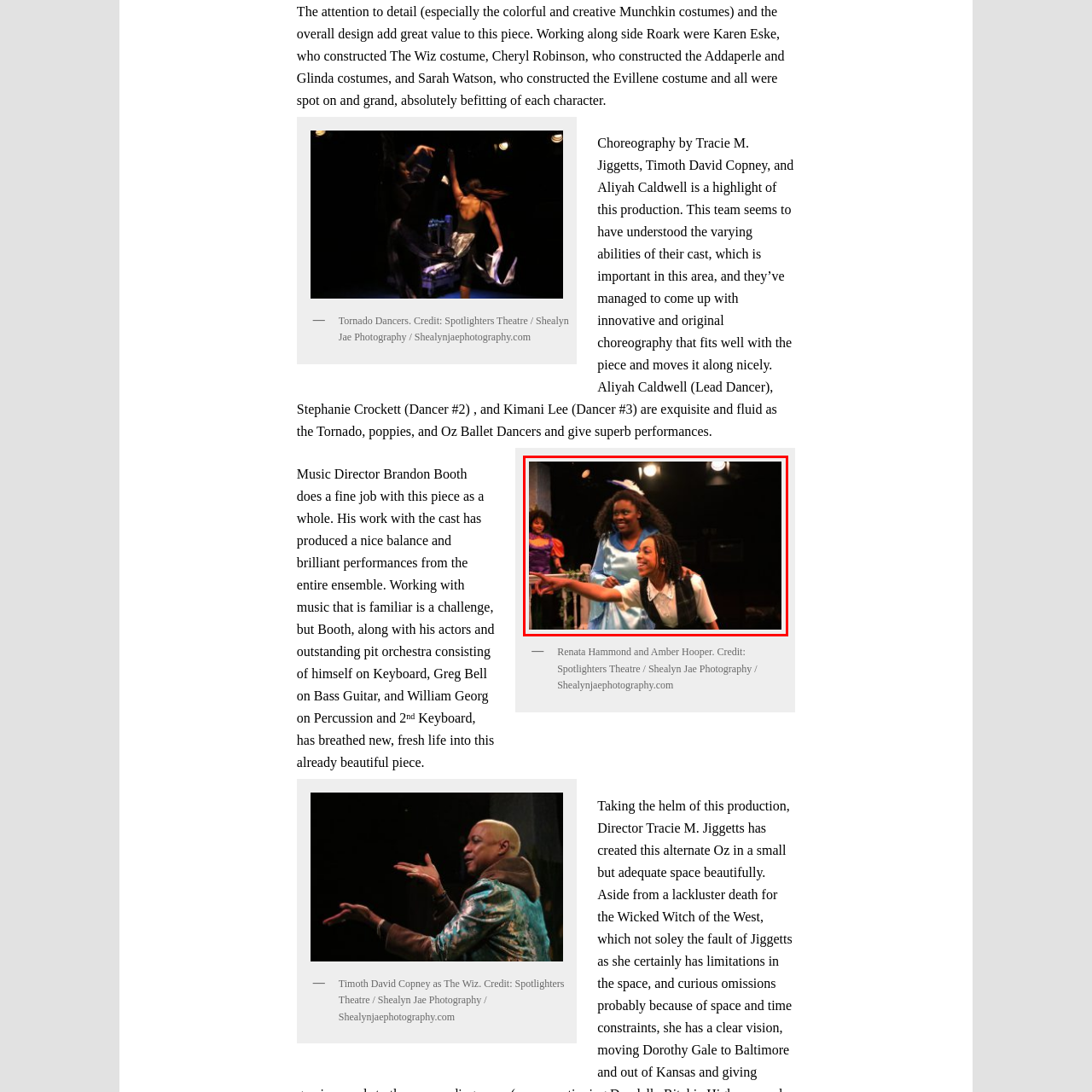Describe extensively the contents of the image within the red-bordered area.

The image captures a vibrant moment from a theatrical performance featuring two lead characters, with an emphasis on their expressive interactions. In the foreground, one character, dressed in a stylish white blouse with a black pinafore, joyfully points while engaging with her counterpart. The second character, adorned in a flowing light blue costume, exhibits a beaming smile that conveys enthusiasm and camaraderie. In the background, another character can be seen, contributing to the lively atmosphere of the scene.

This production, highlighting innovative choreography by Tracie M. Jiggetts, Timoth David Copney, and Aliyah Caldwell, showcases the performers' fluid movements and deep connection with their roles. Their performances are particularly noted for understanding and adapting to the varying abilities of the cast, leading to an exceptional production that resonates with the audience. The imagery, credited to Spotlighters Theatre and Shealyn Jae Photography, encapsulates the energy and joy found in this dynamic theatrical environment.